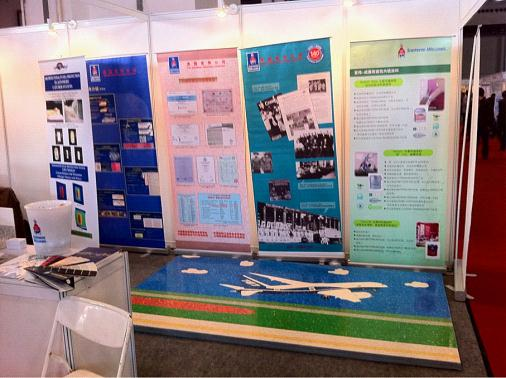With reference to the screenshot, provide a detailed response to the question below:
What is the purpose of the white plastic chair?

The presence of a white plastic chair in the booth suggests that it is an inviting space for visitors to gather information or engage with representatives, and the chair is likely provided for visitors to sit and rest while they do so.